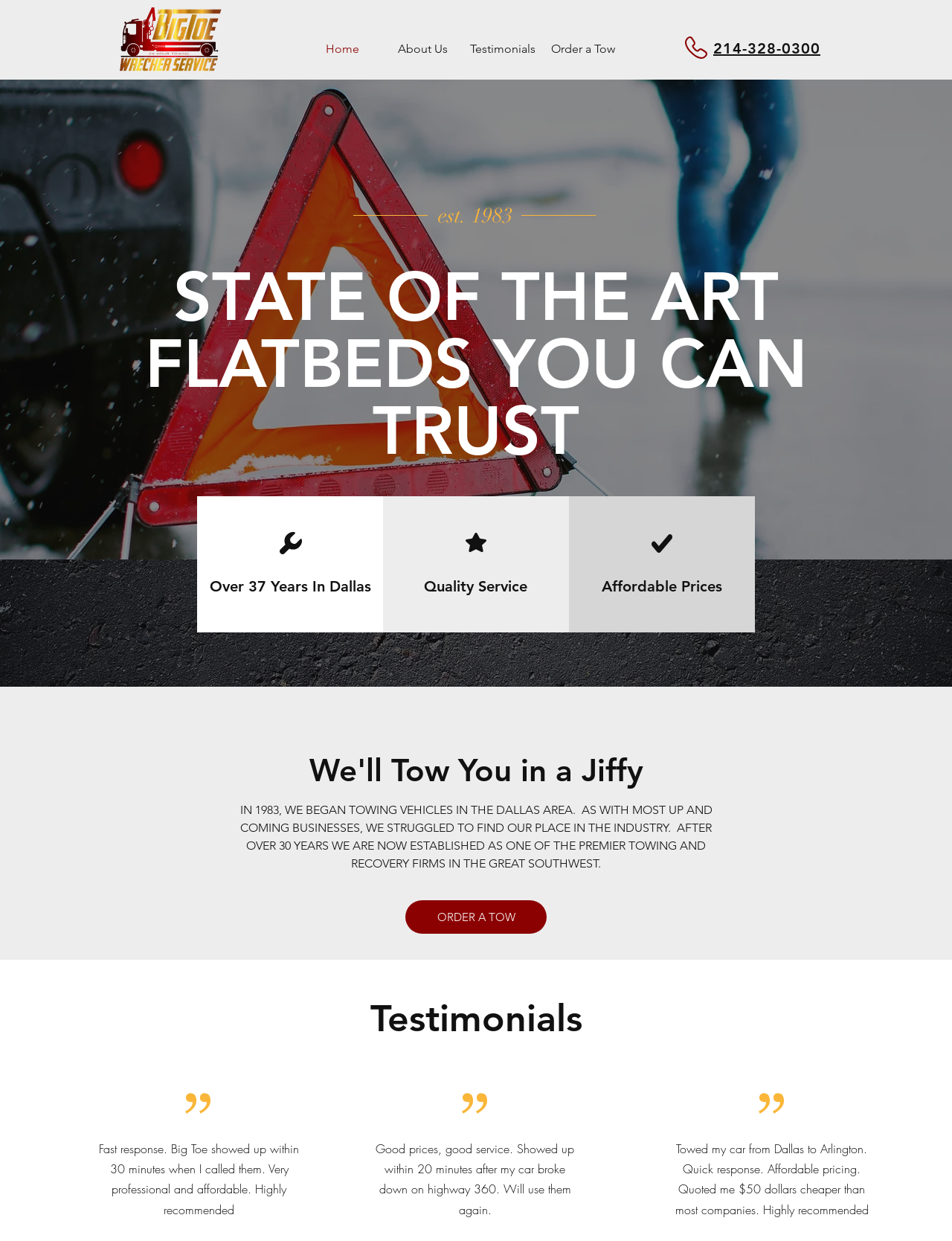Please specify the bounding box coordinates in the format (top-left x, top-left y, bottom-right x, bottom-right y), with values ranging from 0 to 1. Identify the bounding box for the UI component described as follows: #comp-k9ek6r6k svg [data-color="1"] {fill: #8B0000;}

[0.72, 0.029, 0.743, 0.047]